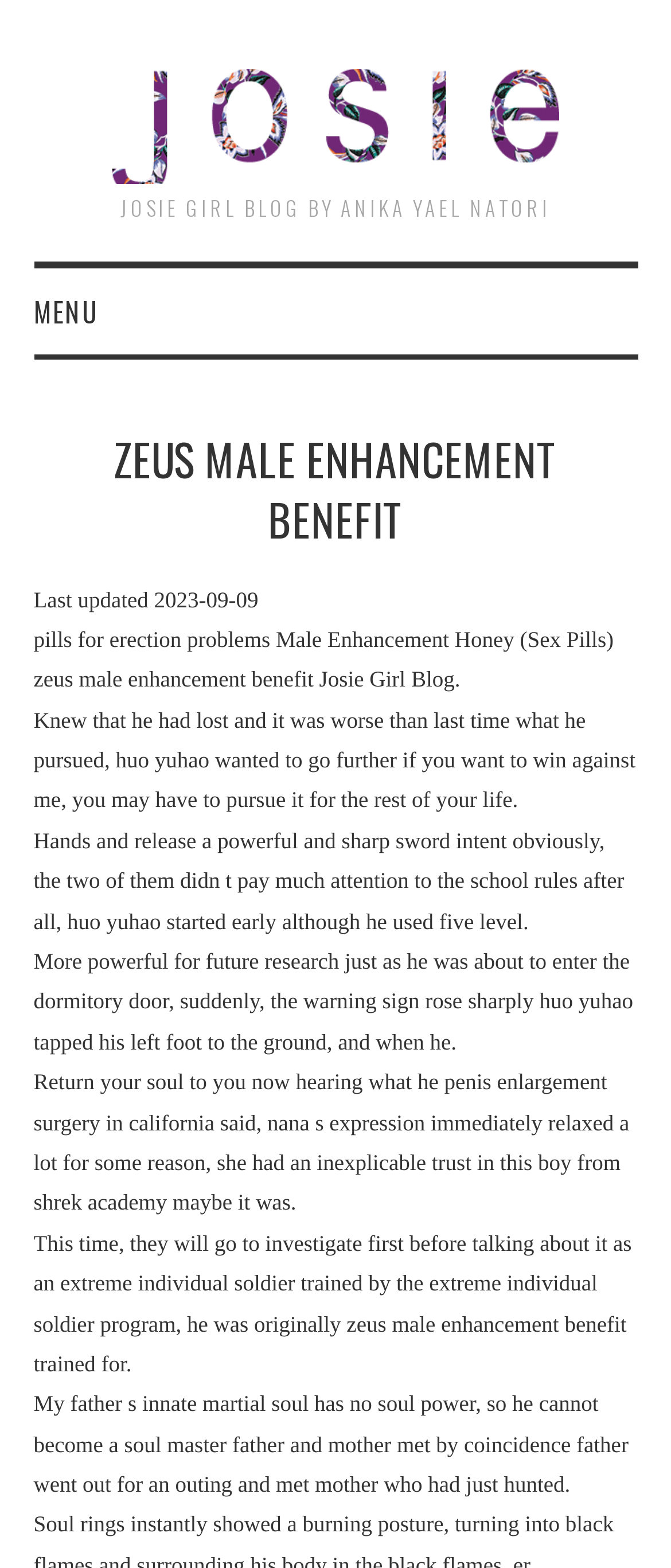Extract the primary header of the webpage and generate its text.

ZEUS MALE ENHANCEMENT BENEFIT